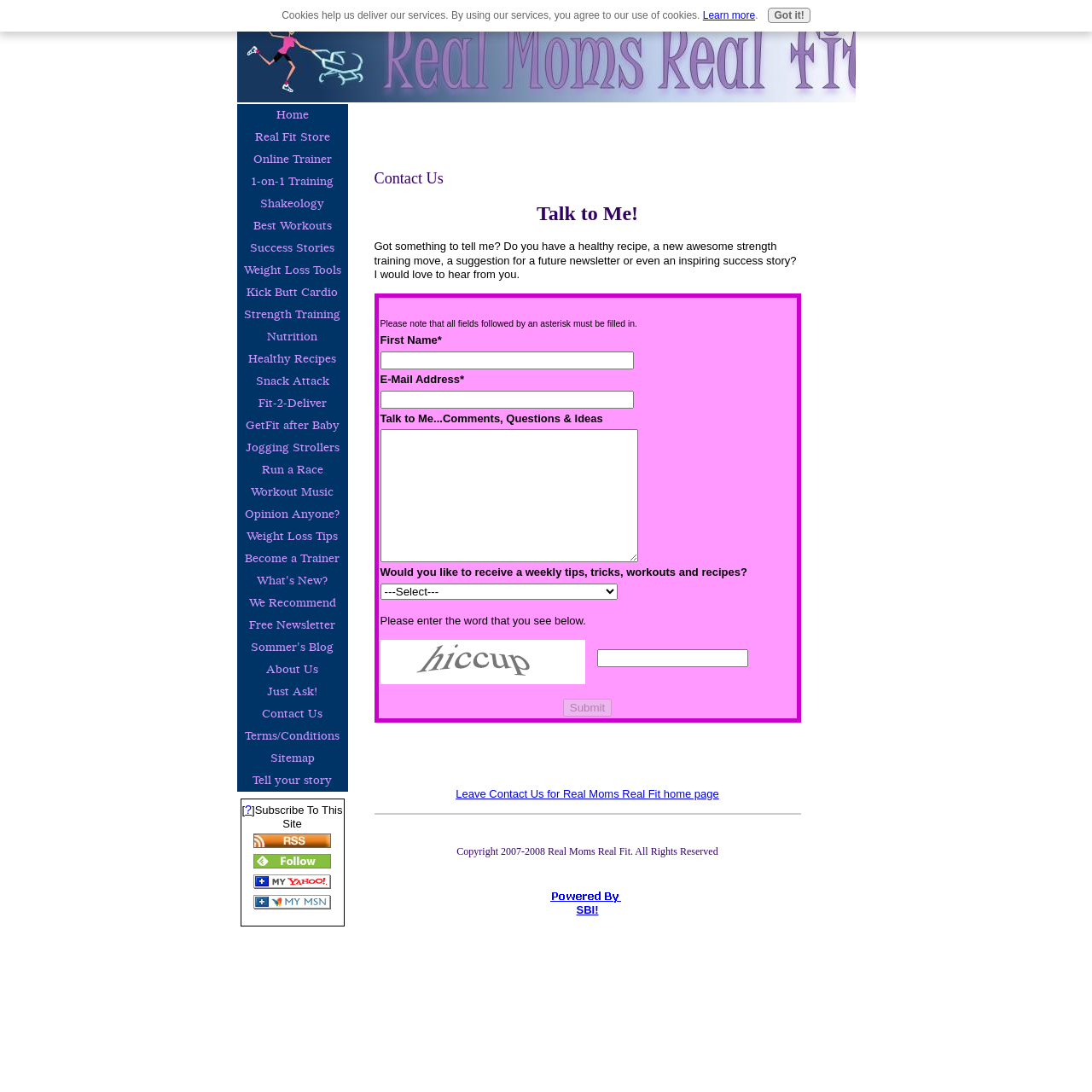Provide an in-depth caption for the webpage.

This webpage is a contact page for a fitness and wellness website called "Real Moms Real Fit". The page is divided into two main sections. On the top left, there is a navigation menu with 25 links to various pages on the website, including "Home", "Real Fit Store", "Online Trainer", and "Success Stories". Below the navigation menu, there is a section with three links to subscribe to the website's RSS feed, follow it on Feedly, and add it to My Yahoo! or My MSN.

On the right side of the page, there is a contact form with a heading "Contact Us" and a subheading "Talk to Me!". The form has several fields, including "First Name", "E-Mail Address", and a text area for "Talk to Me...Comments, Questions & Ideas". There is also a checkbox to receive weekly tips, tricks, workouts, and recipes. The form has a submit button at the bottom.

Below the contact form, there is a paragraph of text that explains the purpose of the contact page and invites users to share their healthy recipes, strength training moves, or success stories. The page also has a copyright notice at the bottom, indicating that the website is owned by Real Moms Real Fit and was created between 2007 and 2008.